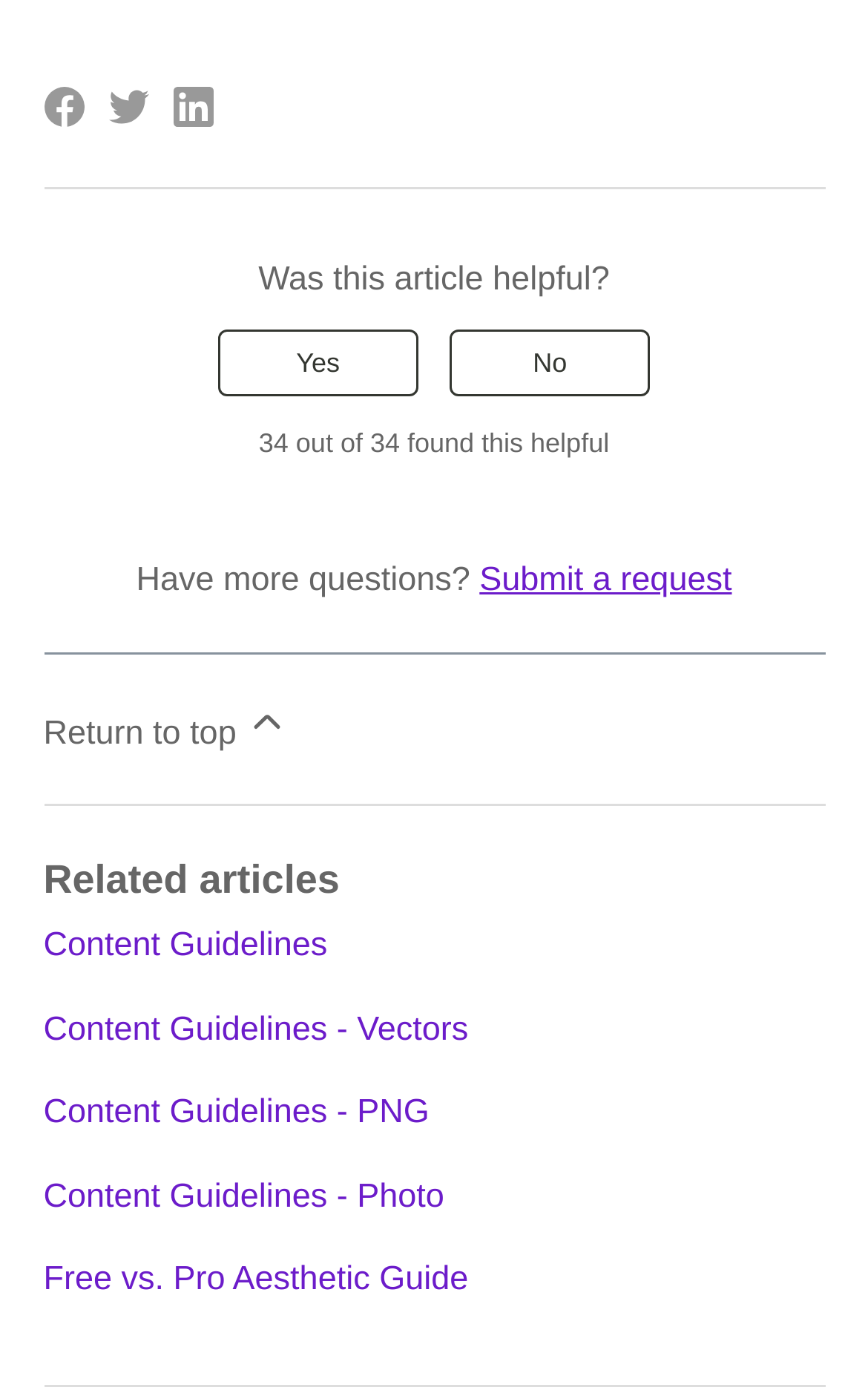Please locate the bounding box coordinates of the element that needs to be clicked to achieve the following instruction: "Return to top". The coordinates should be four float numbers between 0 and 1, i.e., [left, top, right, bottom].

[0.05, 0.469, 0.95, 0.576]